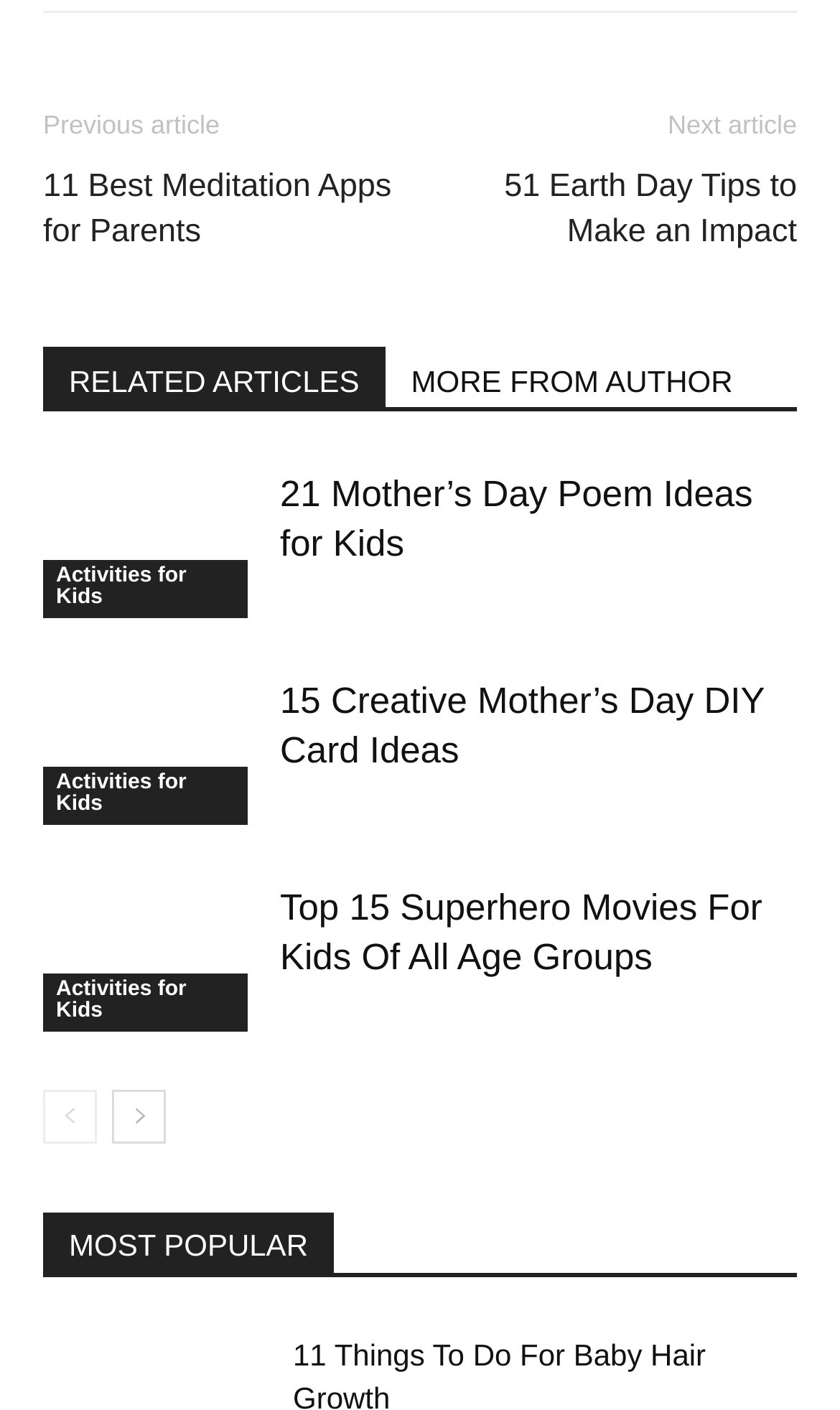What is the title of the first related article?
Look at the image and respond with a single word or a short phrase.

mothers day poem